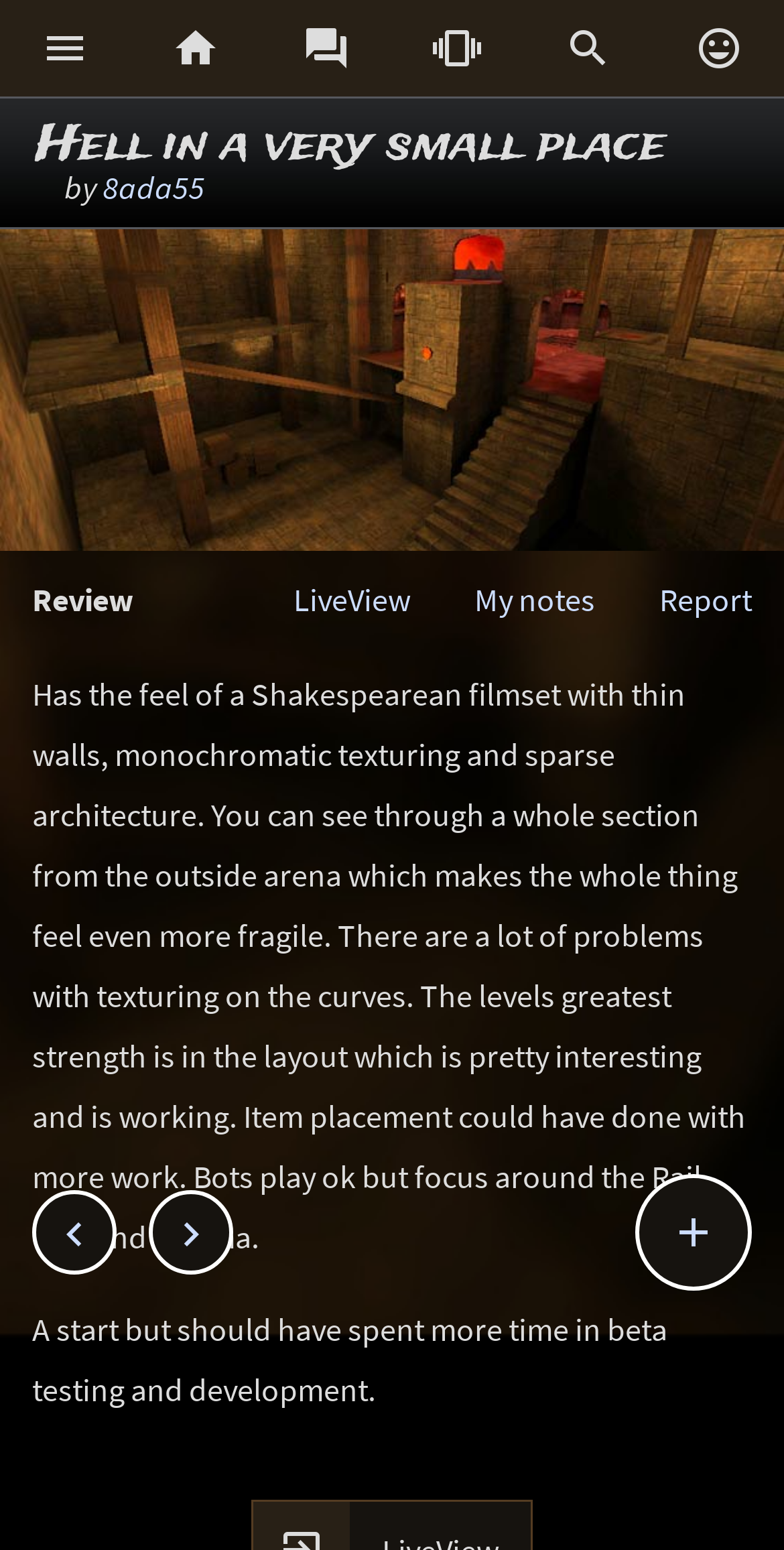Give a one-word or short phrase answer to the question: 
What is the name of the Quake 3 Arena map being reviewed?

Hell in a very small place